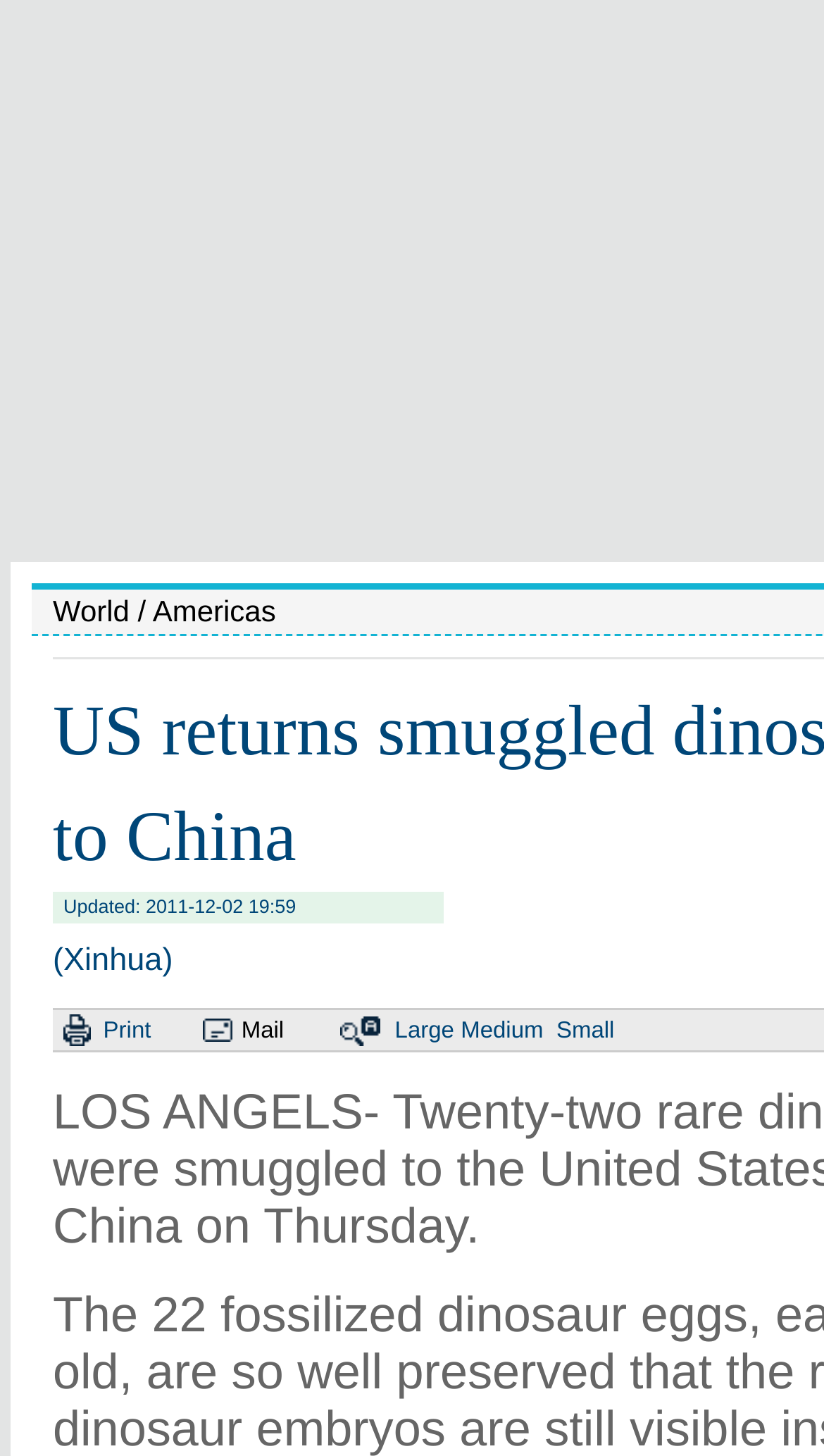What are the available font sizes?
Refer to the image and provide a one-word or short phrase answer.

Large, Medium, Small